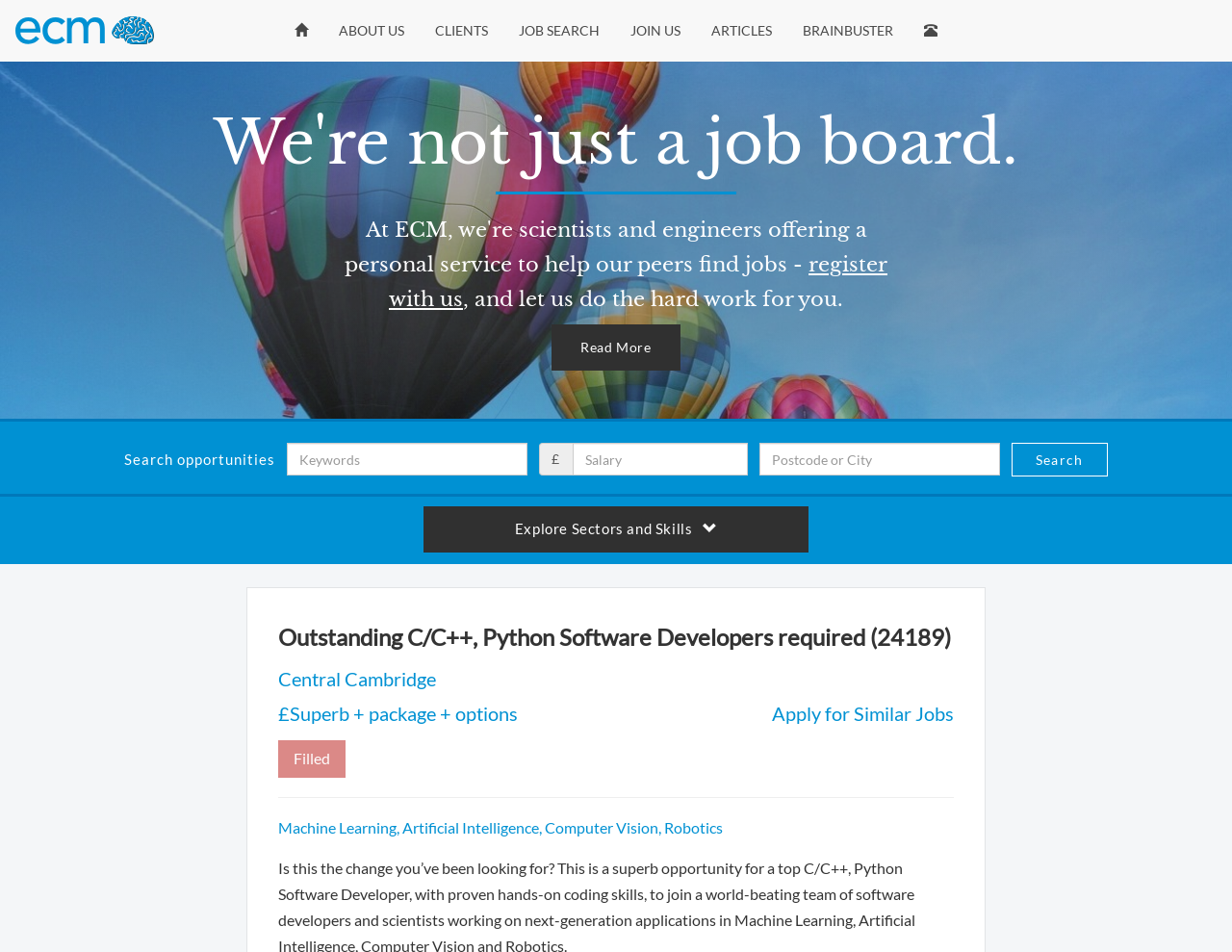Give a one-word or short phrase answer to this question: 
What skills are required for the job?

Machine Learning, Artificial Intelligence, Computer Vision, Robotics